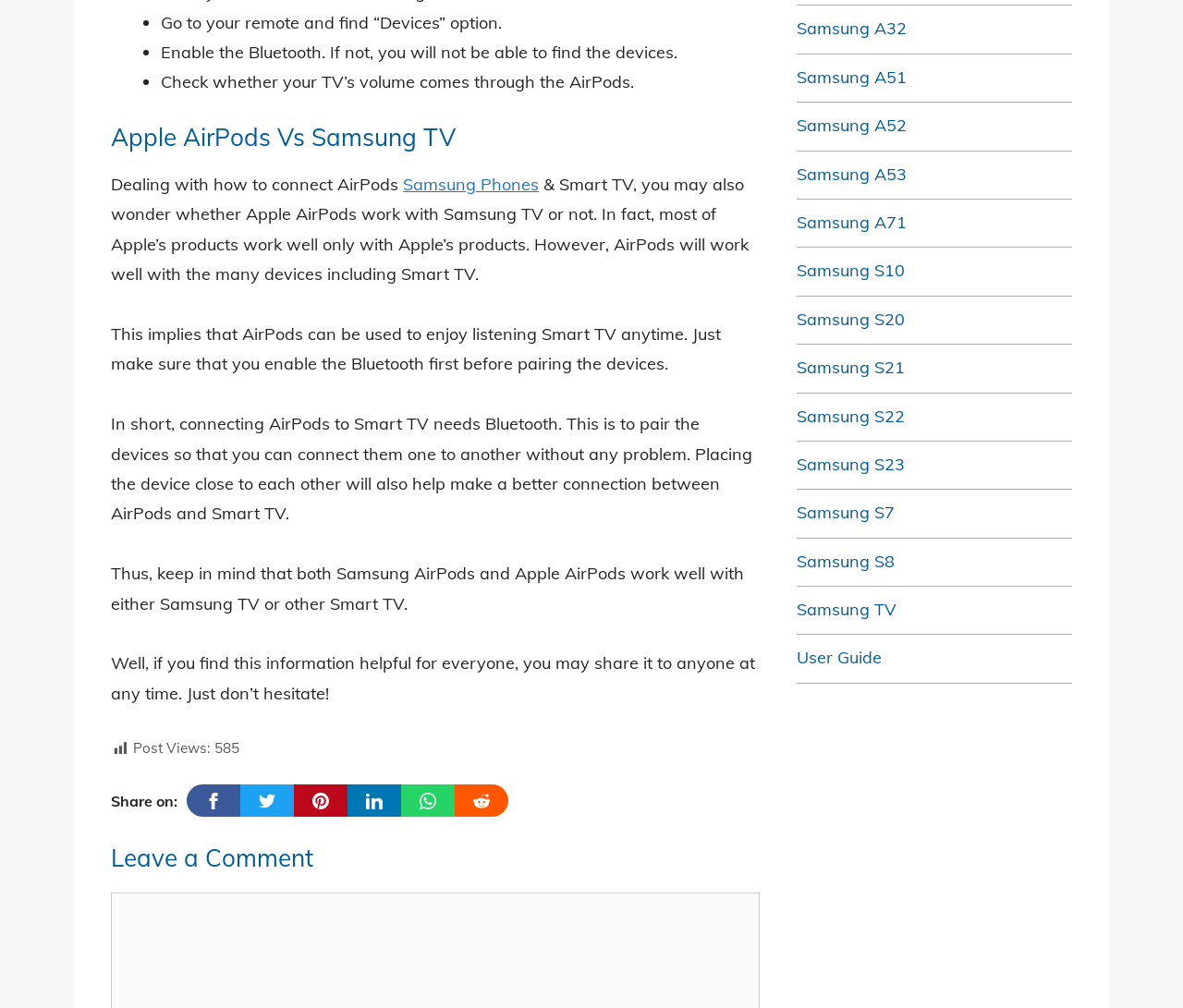Find and provide the bounding box coordinates for the UI element described here: "parent_node: Share on:". The coordinates should be given as four float numbers between 0 and 1: [left, top, right, bottom].

[0.248, 0.779, 0.294, 0.811]